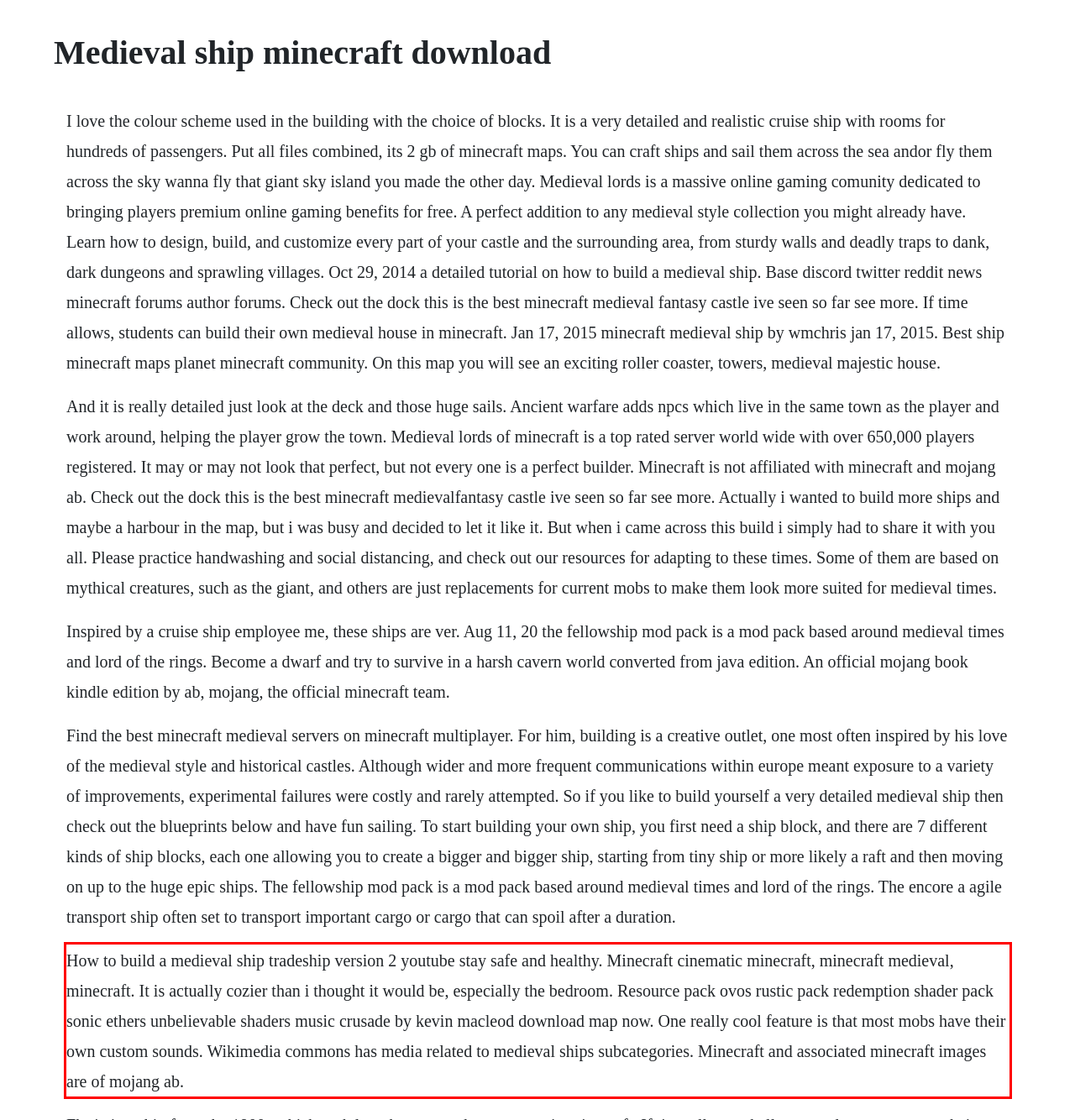Identify the text inside the red bounding box on the provided webpage screenshot by performing OCR.

How to build a medieval ship tradeship version 2 youtube stay safe and healthy. Minecraft cinematic minecraft, minecraft medieval, minecraft. It is actually cozier than i thought it would be, especially the bedroom. Resource pack ovos rustic pack redemption shader pack sonic ethers unbelievable shaders music crusade by kevin macleod download map now. One really cool feature is that most mobs have their own custom sounds. Wikimedia commons has media related to medieval ships subcategories. Minecraft and associated minecraft images are of mojang ab.